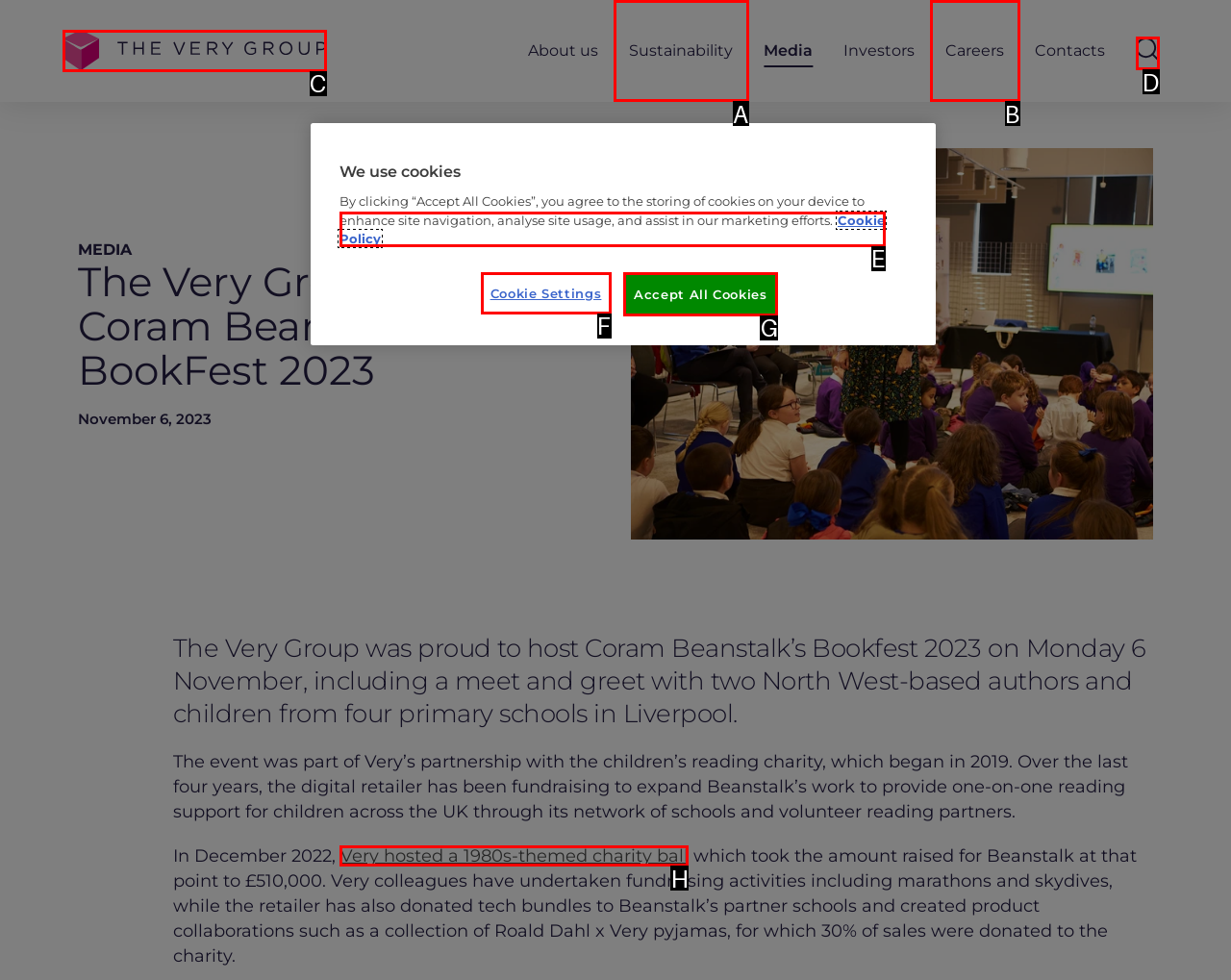Tell me which option I should click to complete the following task: Click the link to Very hosted a 1980s-themed charity ball Answer with the option's letter from the given choices directly.

H